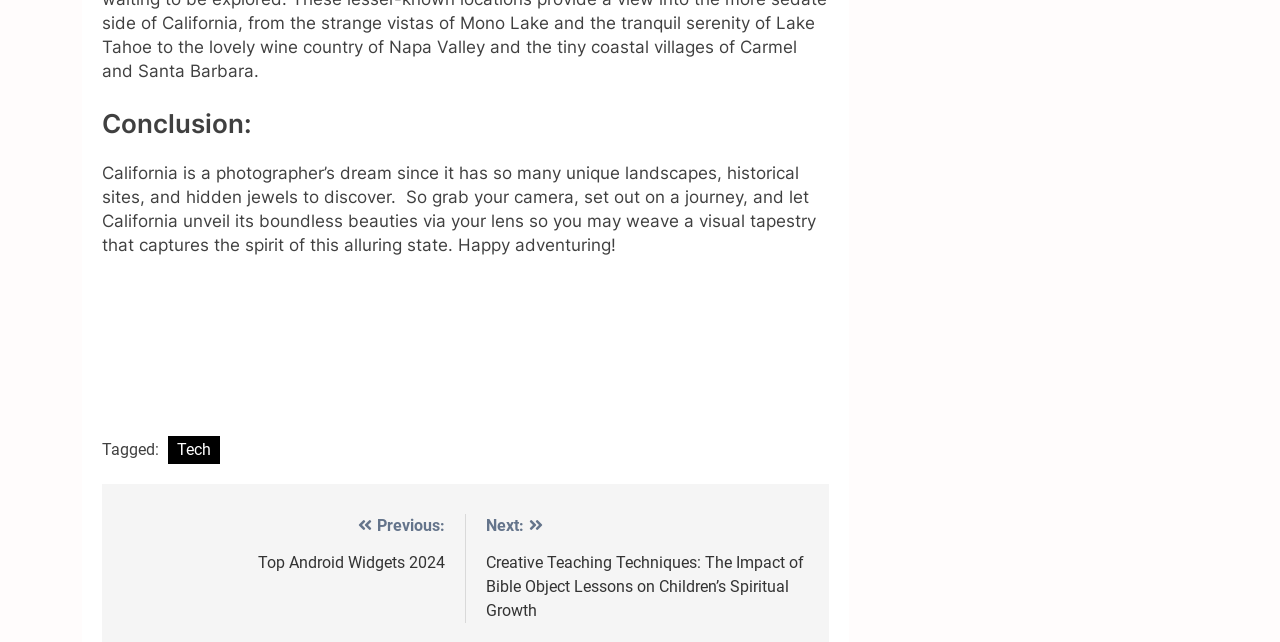What is the topic of the next post?
Identify the answer in the screenshot and reply with a single word or phrase.

Creative Teaching Techniques